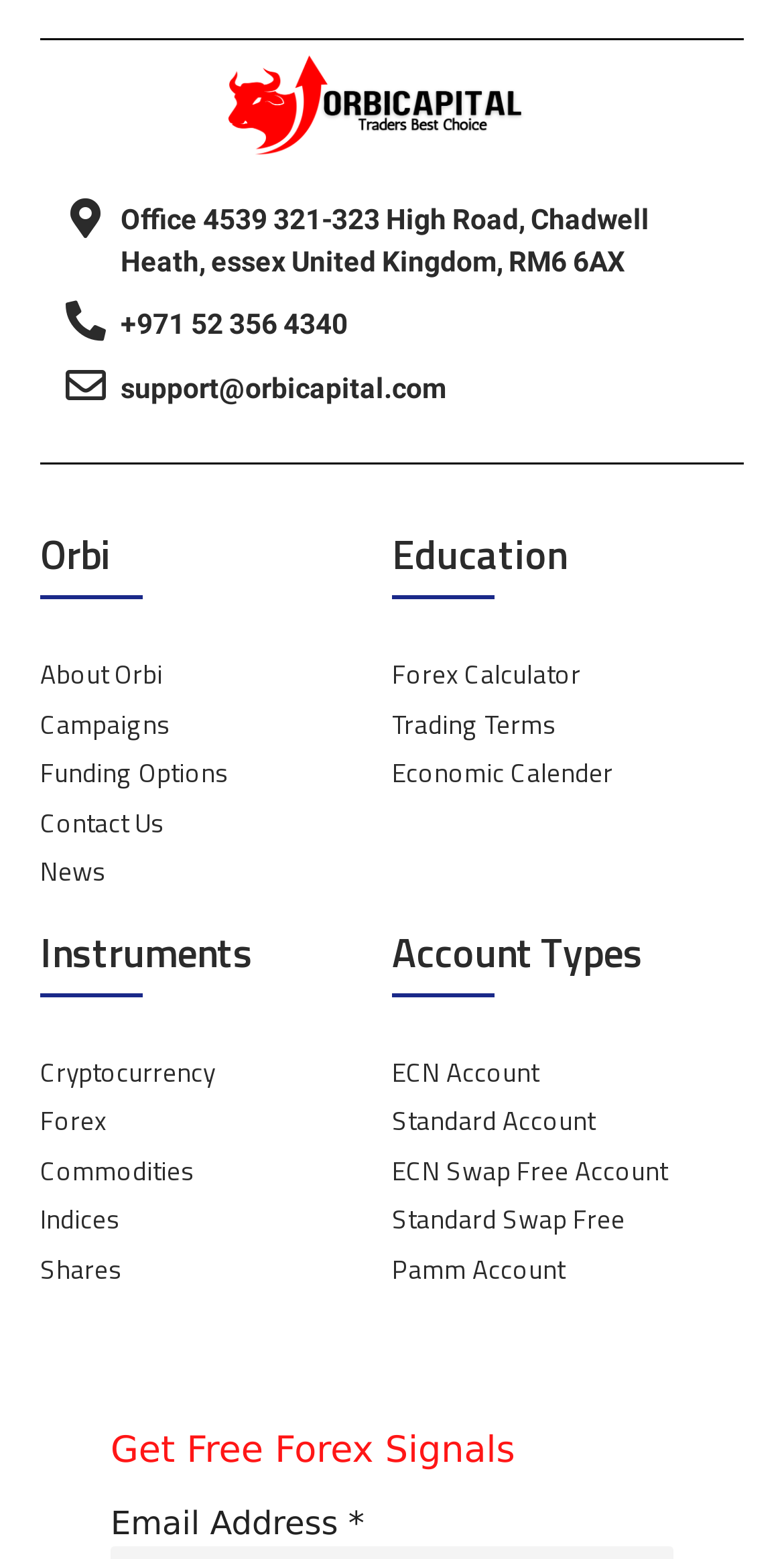Respond with a single word or phrase for the following question: 
What is required to get free Forex signals?

Email Address